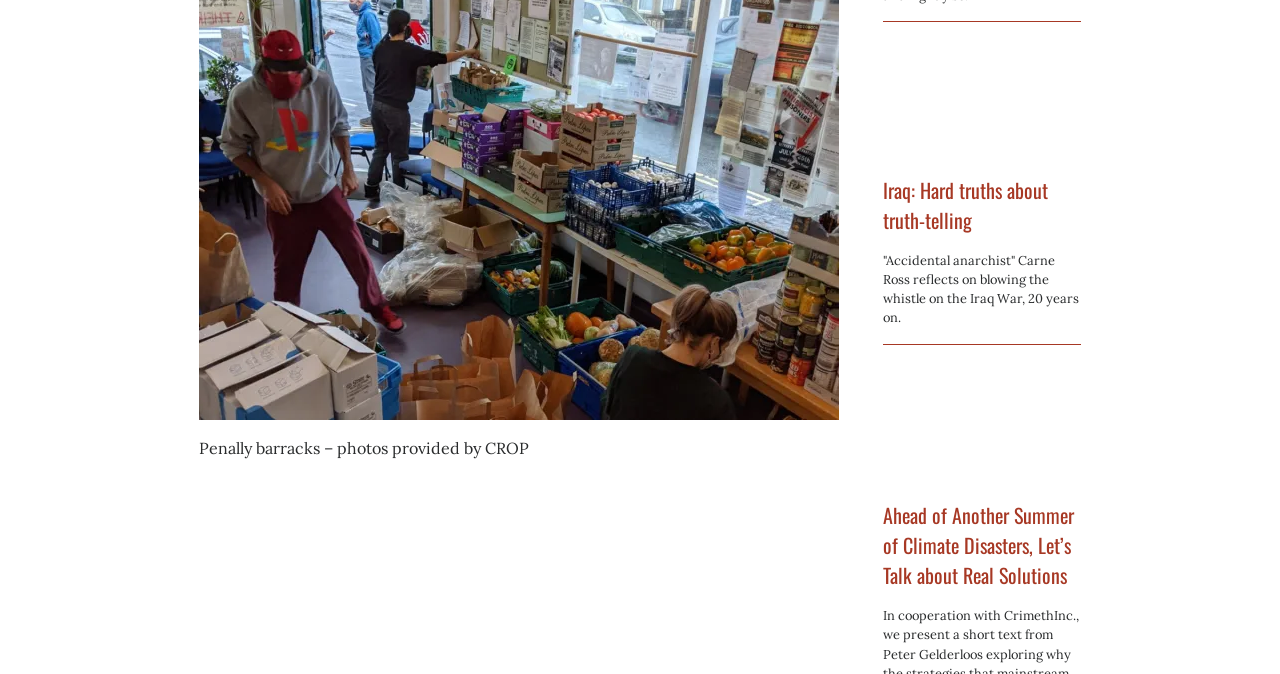Respond to the question below with a single word or phrase:
Is Carne Ross a whistleblower?

Yes